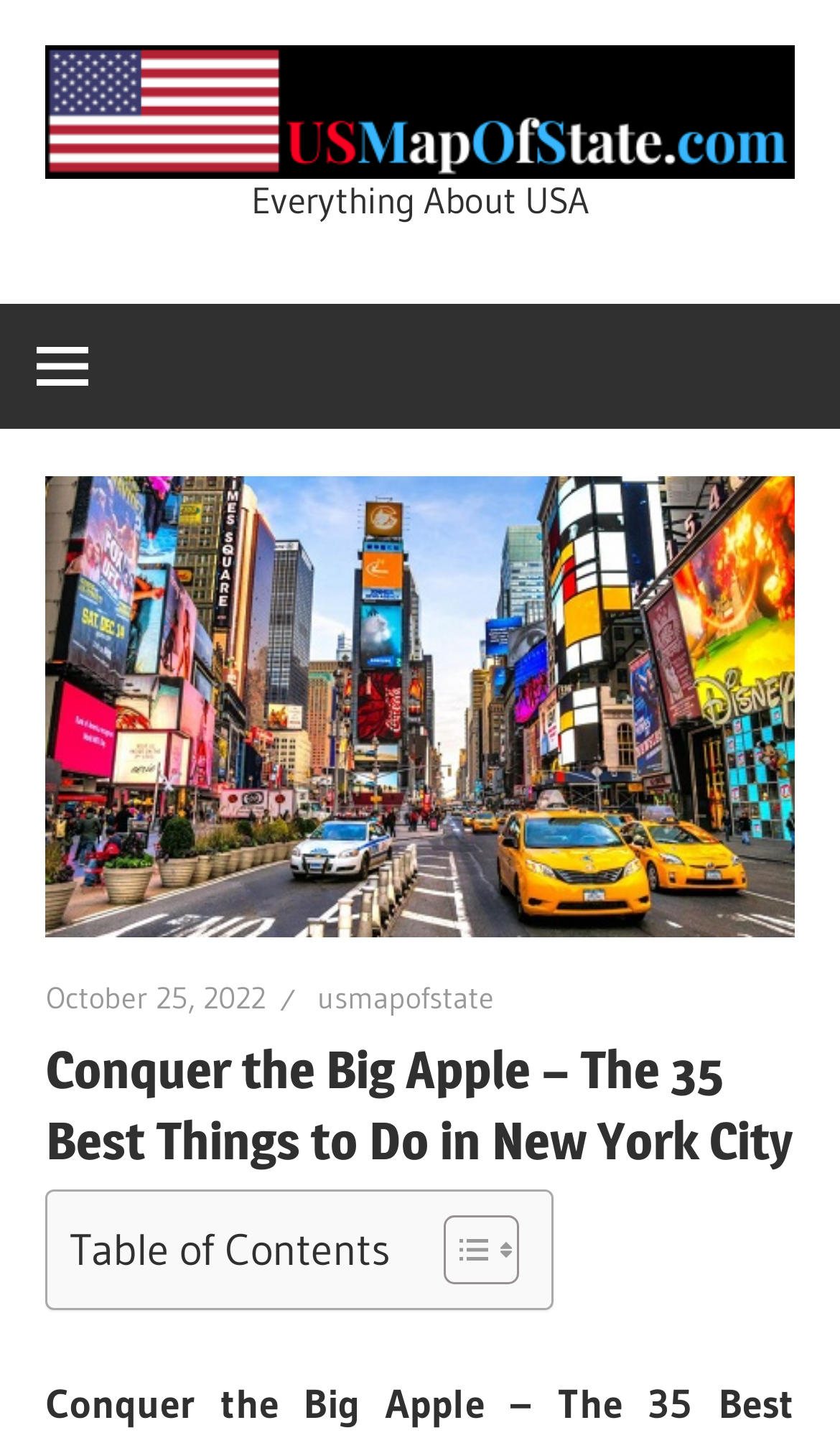Answer briefly with one word or phrase:
What is the main topic of the webpage?

Things to Do in New York City